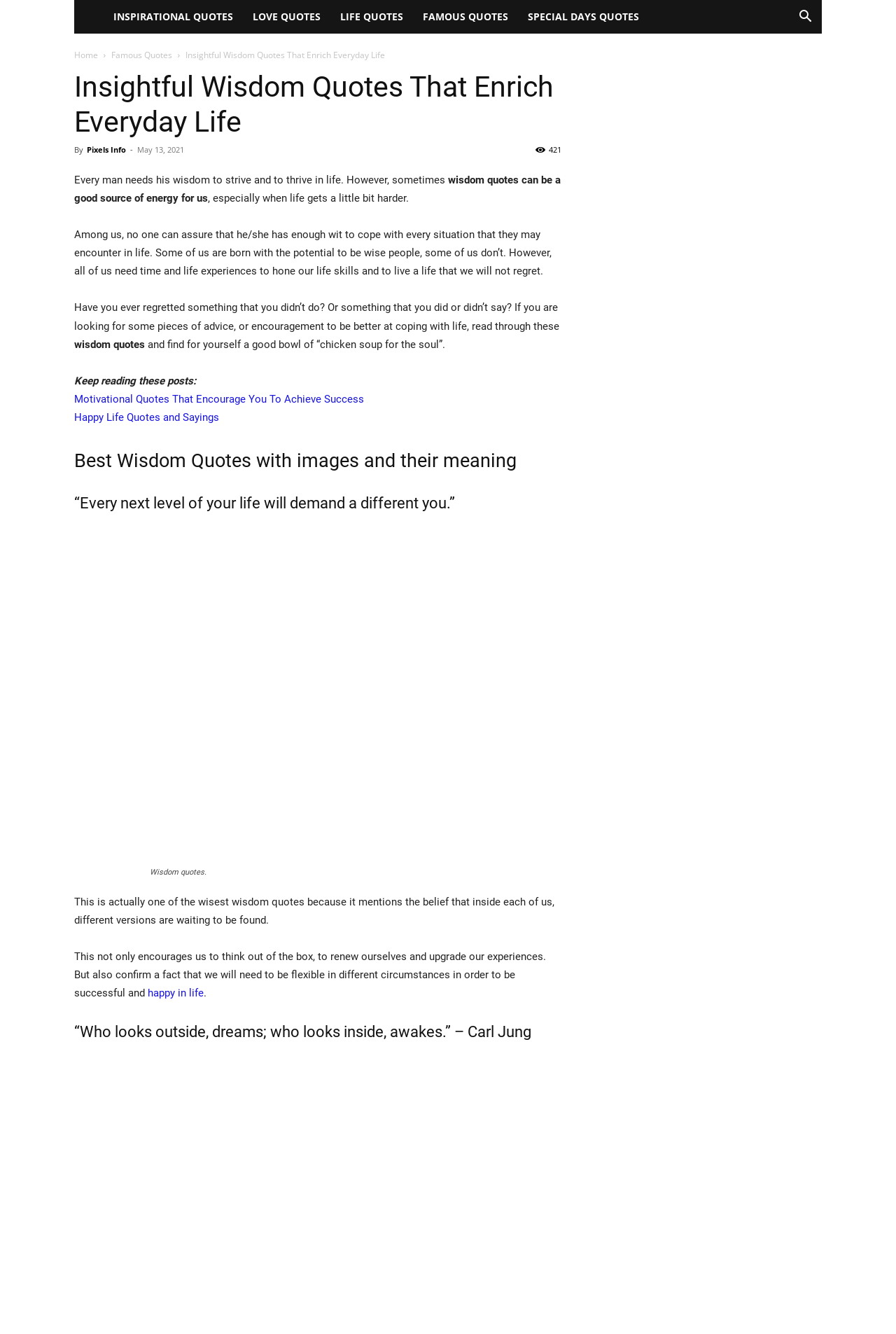Can you find the bounding box coordinates of the area I should click to execute the following instruction: "View the 'Wisdom quotes' image"?

[0.167, 0.394, 0.542, 0.646]